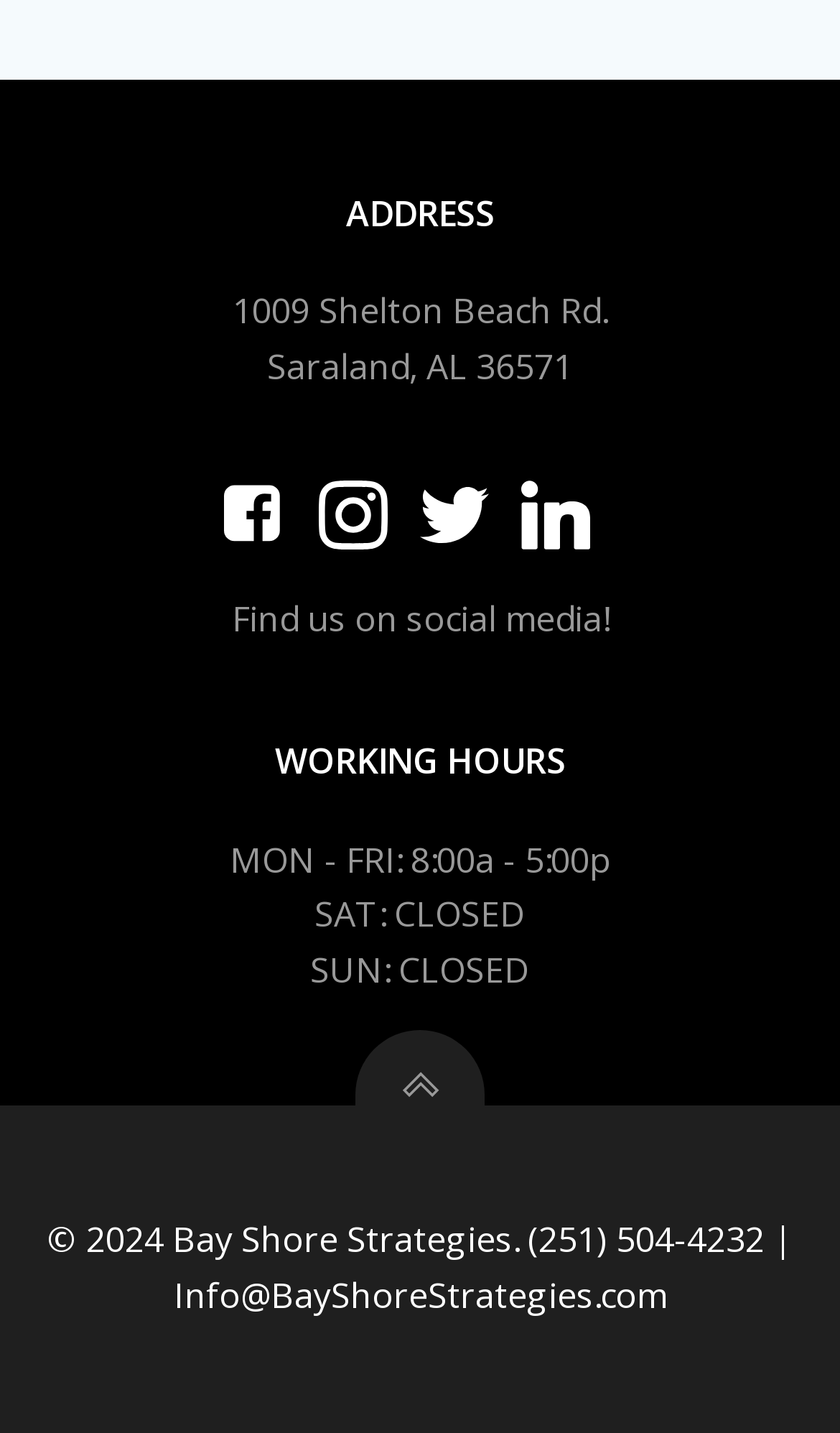How many social media links are there?
Answer the question in a detailed and comprehensive manner.

The social media links can be found in the top section of the webpage, where there are four link elements with corresponding image elements, indicating four social media links.